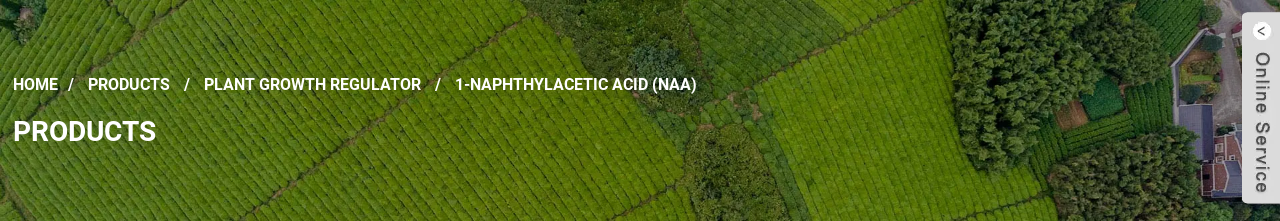Give a detailed explanation of what is happening in the image.

The image captures a vibrant aerial view of lush, green agricultural fields, showcasing neat rows of crops that signify organized agricultural practices. Interspersed among the greenery are sections of differing textures and shades, indicating a diverse cultivation approach. This imagery aligns with the theme of the webpage, which focuses on products related to plant growth regulators, specifically α-Naphthylacetic Acid (NAA). The layout also suggests the integration of advanced farming techniques aimed at enhancing crop production and quality, highlighting the importance of such products in modern agriculture. Above the fields, the navigation elements reflect a professional presentation aimed at customers seeking information about agricultural supplies.